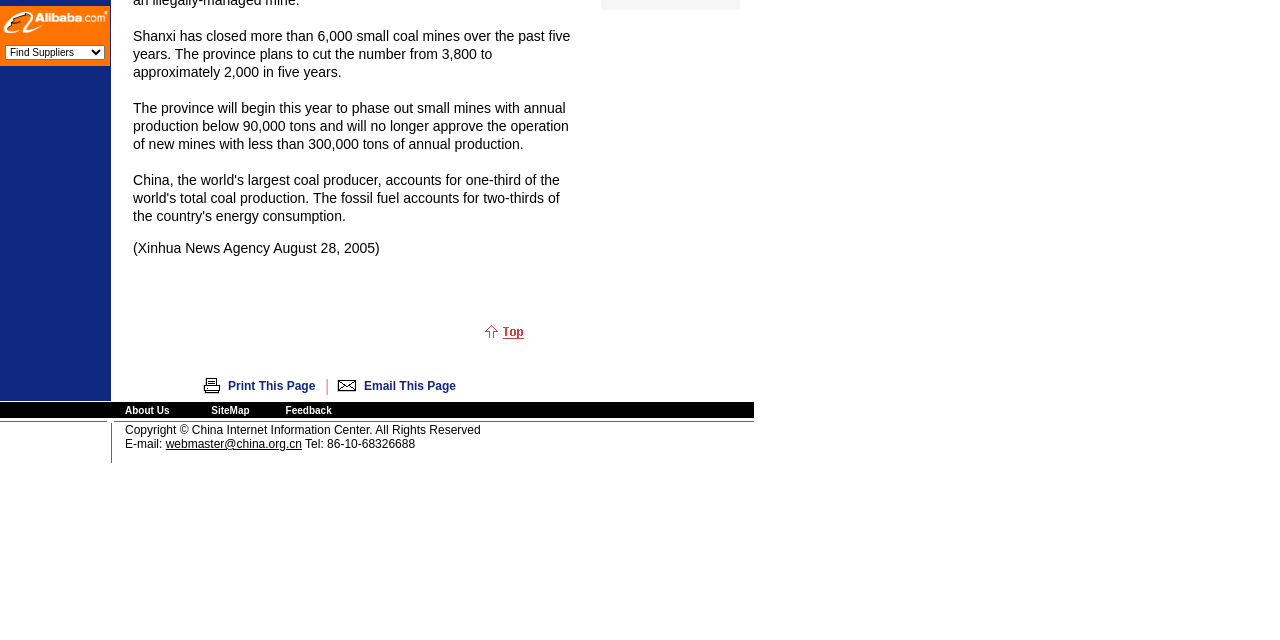Using the description: "Email This Page", determine the UI element's bounding box coordinates. Ensure the coordinates are in the format of four float numbers between 0 and 1, i.e., [left, top, right, bottom].

[0.284, 0.592, 0.356, 0.614]